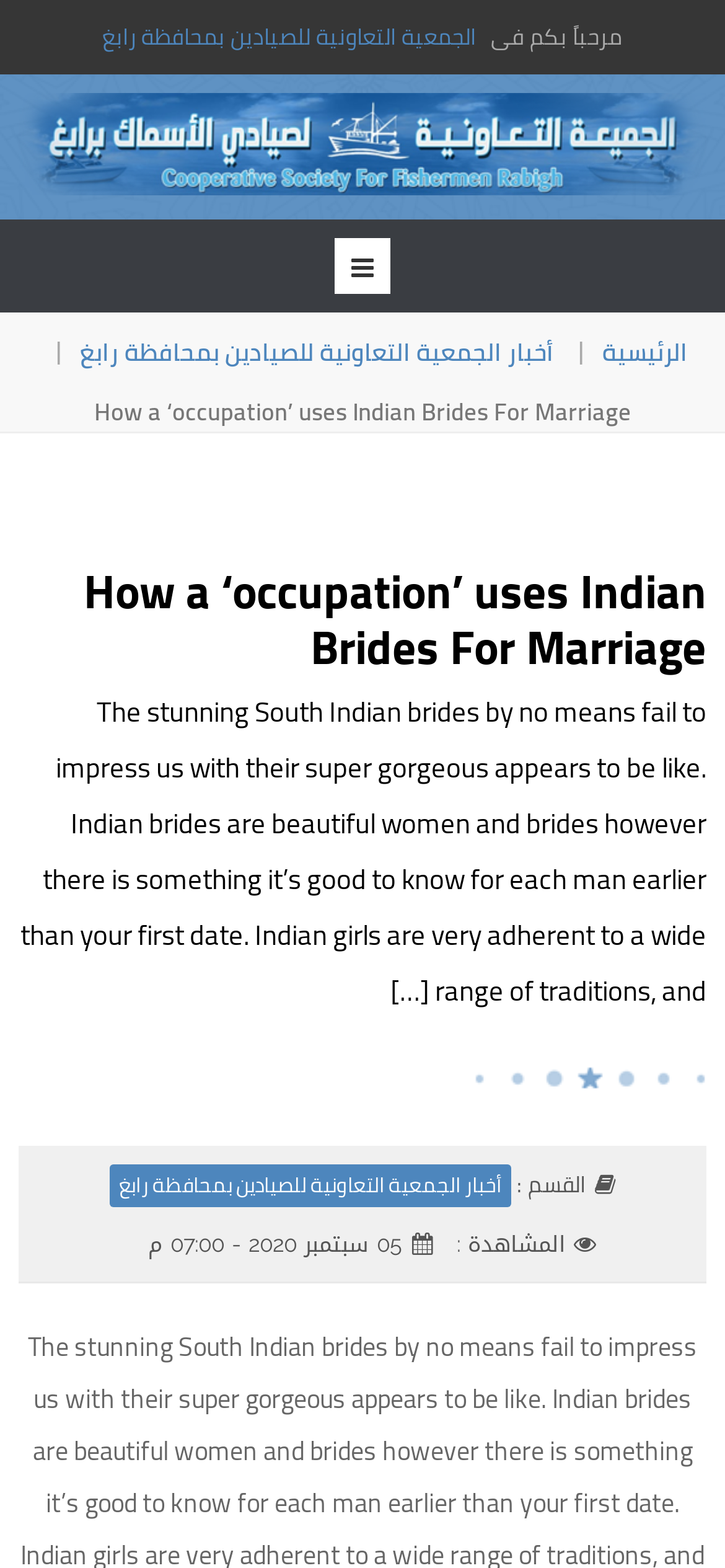Please provide a brief answer to the following inquiry using a single word or phrase:
What is the topic of the article?

Indian Brides For Marriage